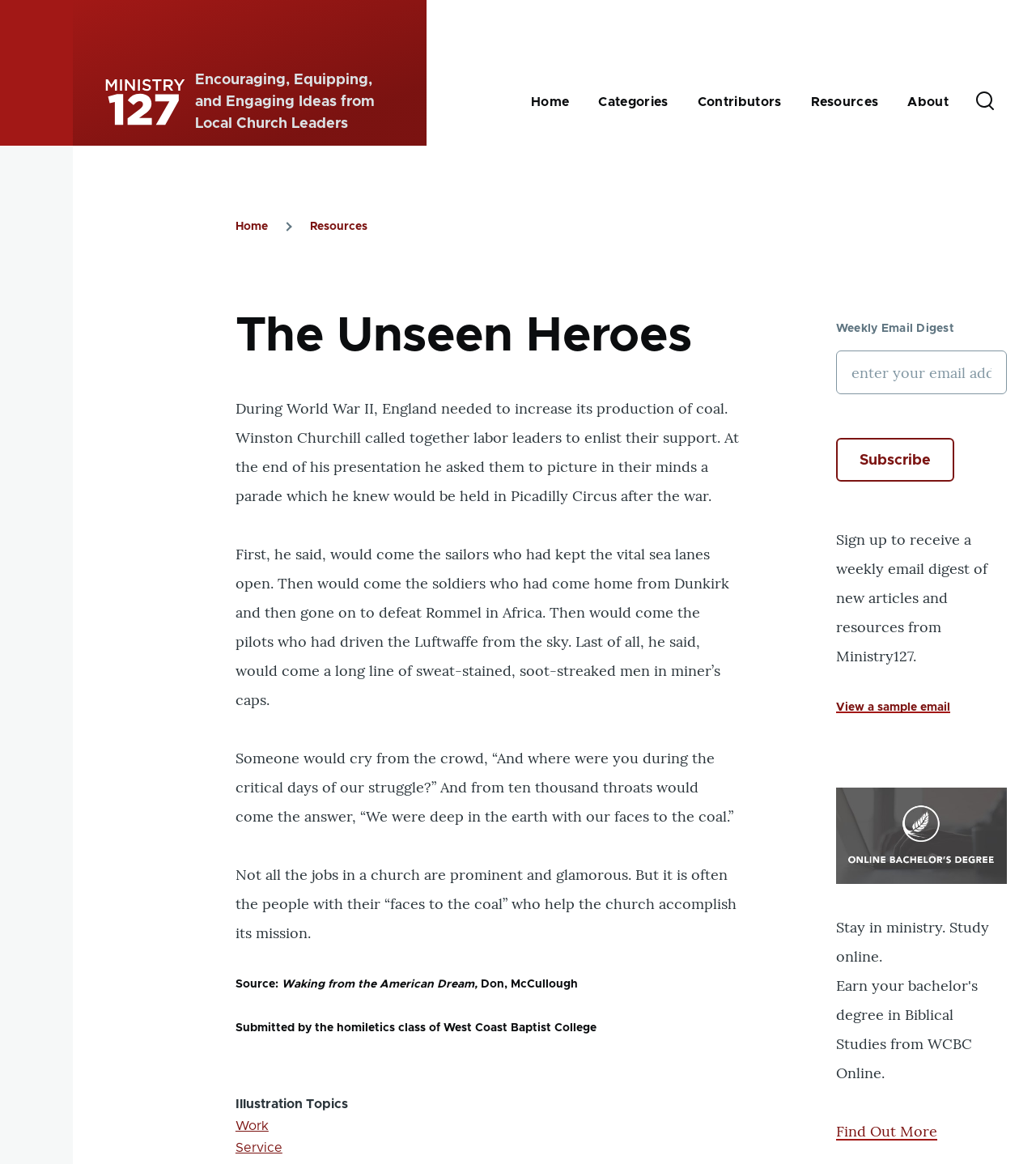Could you determine the bounding box coordinates of the clickable element to complete the instruction: "View a sample email"? Provide the coordinates as four float numbers between 0 and 1, i.e., [left, top, right, bottom].

[0.807, 0.603, 0.917, 0.613]